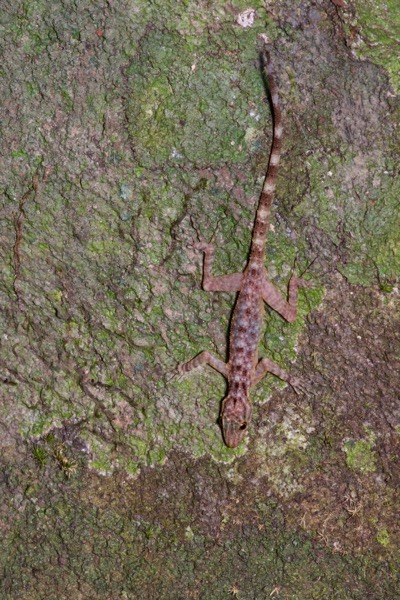Give a one-word or short phrase answer to this question: 
What is the purpose of the gecko's unique coloration?

Camouflage